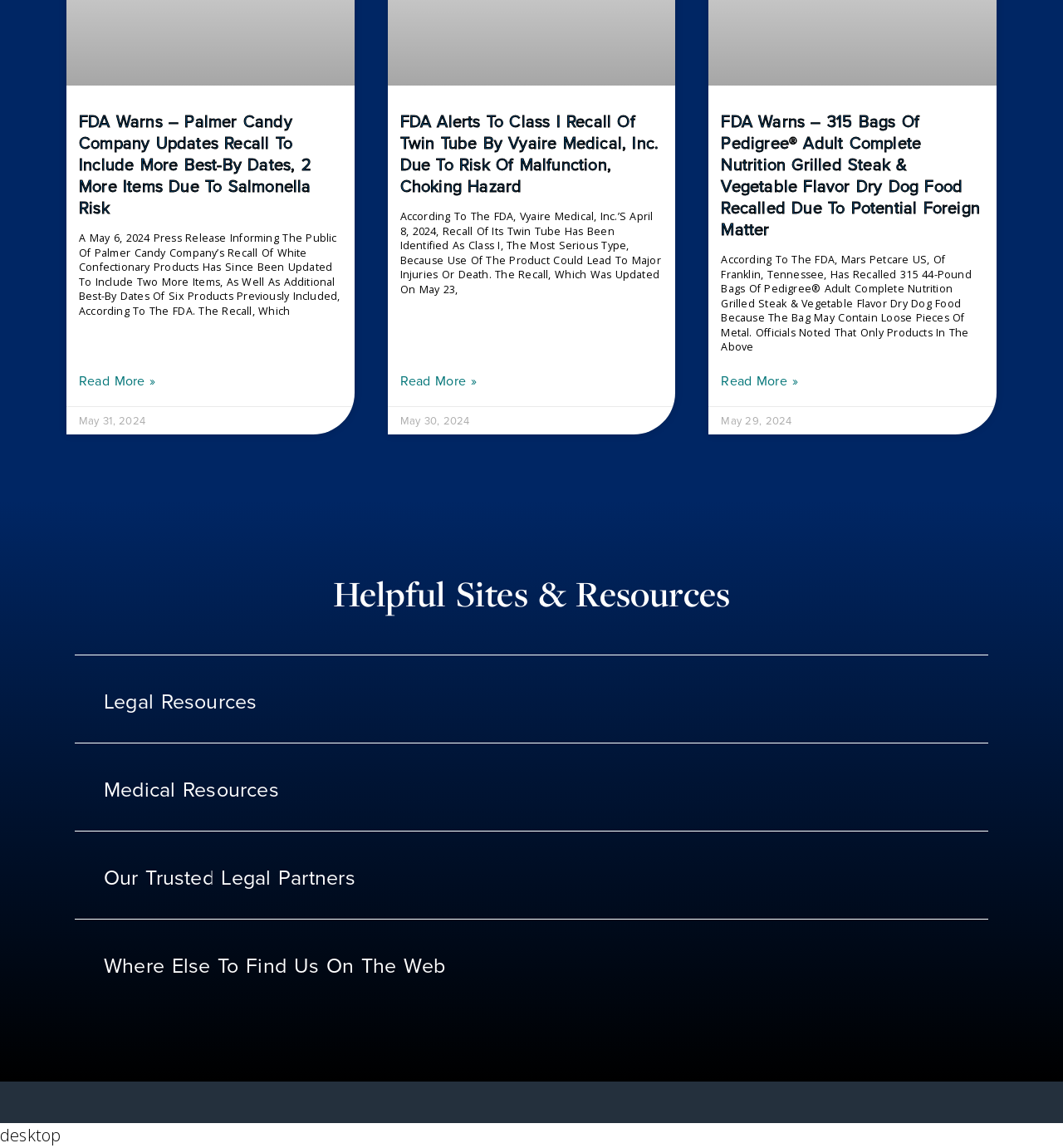Locate the bounding box coordinates of the element that needs to be clicked to carry out the instruction: "Click on Legal Resources". The coordinates should be given as four float numbers ranging from 0 to 1, i.e., [left, top, right, bottom].

[0.07, 0.571, 0.93, 0.647]